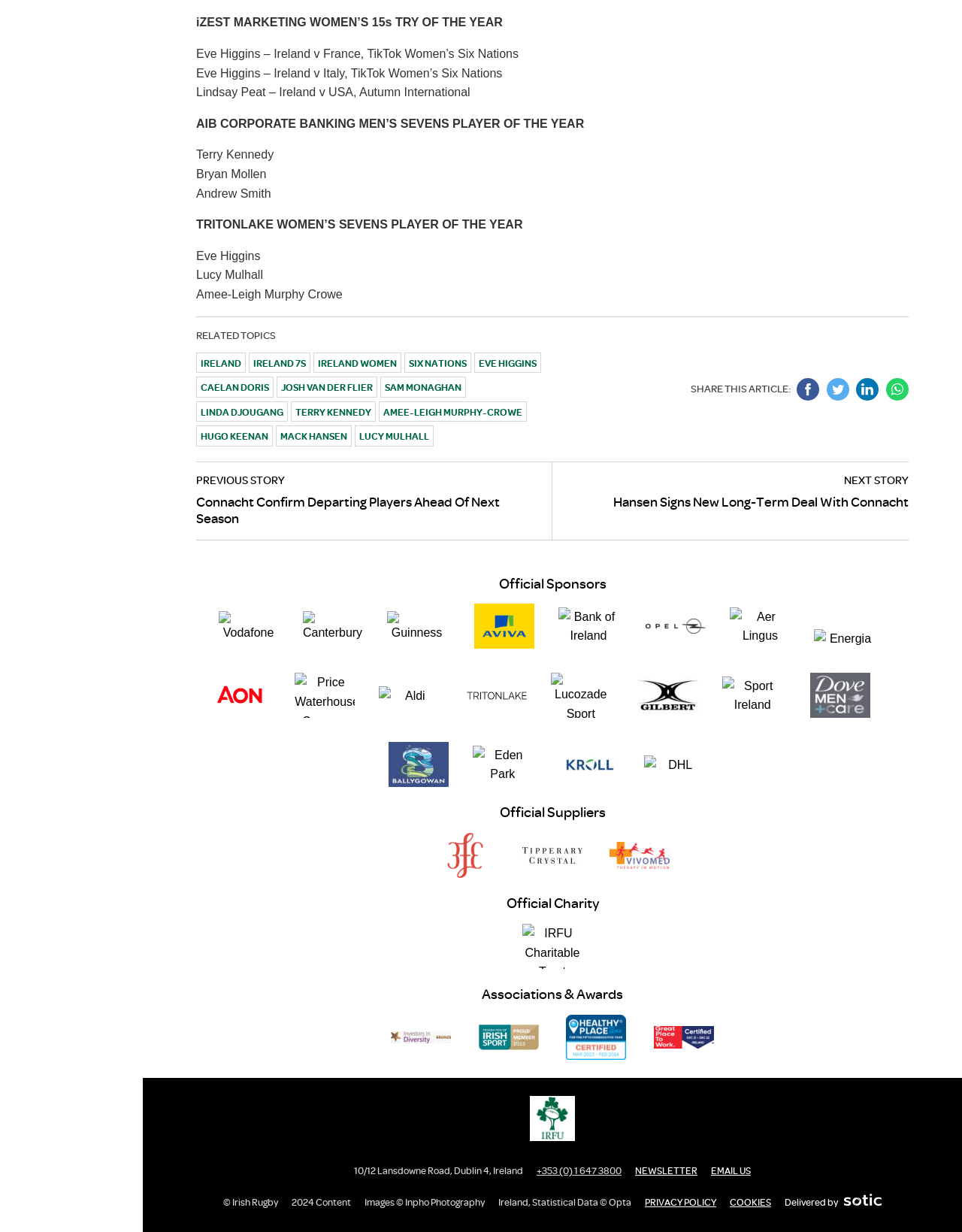What is the name of the article linked at the bottom of the webpage?
Refer to the image and answer the question using a single word or phrase.

Rugby Players Ireland Reveal Award Nominations